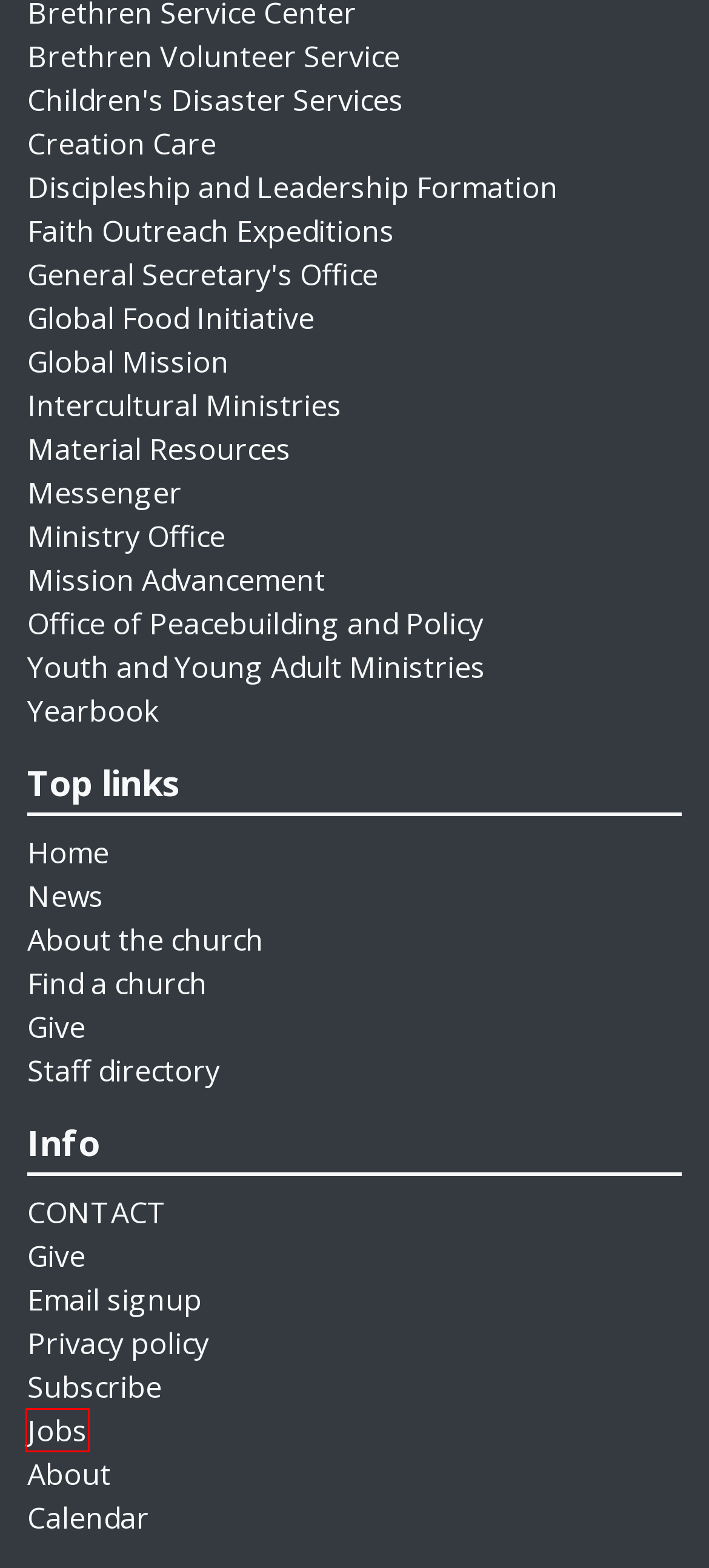You are provided with a screenshot of a webpage that has a red bounding box highlighting a UI element. Choose the most accurate webpage description that matches the new webpage after clicking the highlighted element. Here are your choices:
A. Children's Disaster Services – Nurturing children since 1980
B. Intercultural ministries – Church of the Brethren
C. Youth and Young Adult ministries
D. Material Resources – Church of the Brethren
E. Employment opportunities – About us
F. Mission Advancement
G. Contact us – About us
H. Peace

E